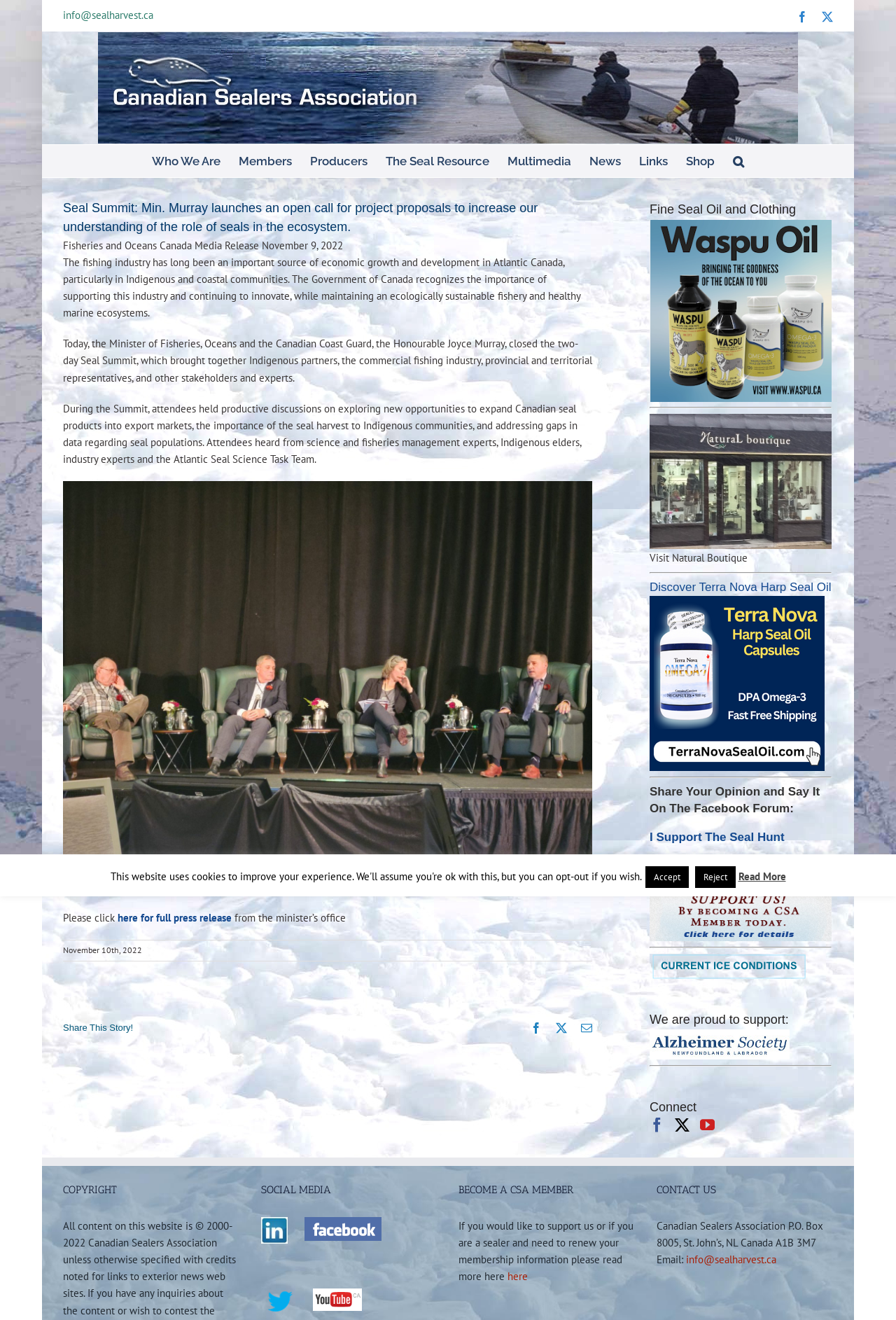What is the main topic of the webpage?
Please provide a comprehensive answer based on the details in the screenshot.

The main topic of the webpage is the Seal Summit, which is an event that brought together Indigenous partners, the commercial fishing industry, provincial and territorial representatives, and other stakeholders and experts to discuss the role of seals in the ecosystem.